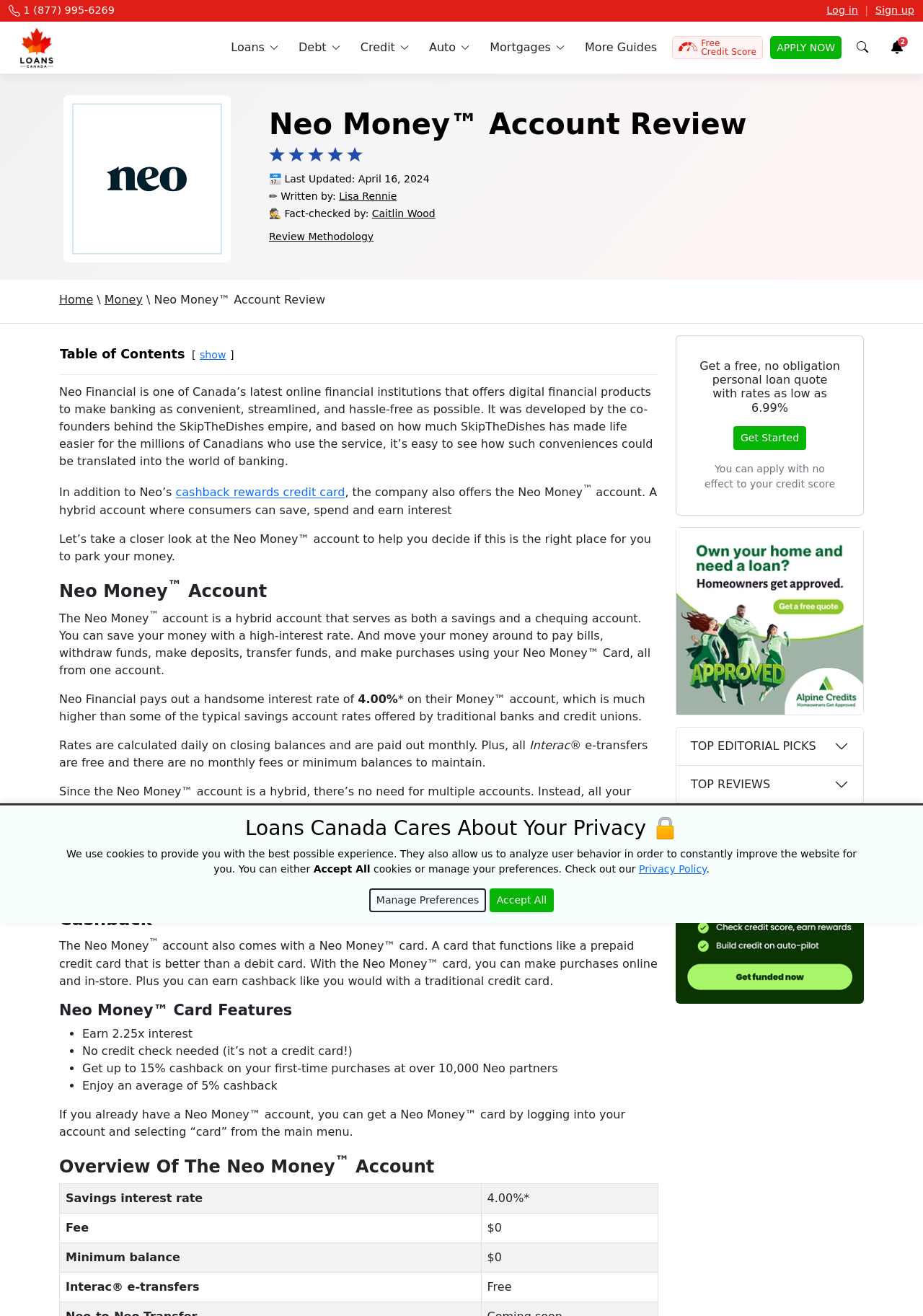Please answer the following question using a single word or phrase: 
What is the purpose of the Neo Money™ card?

Make purchases and earn cashback